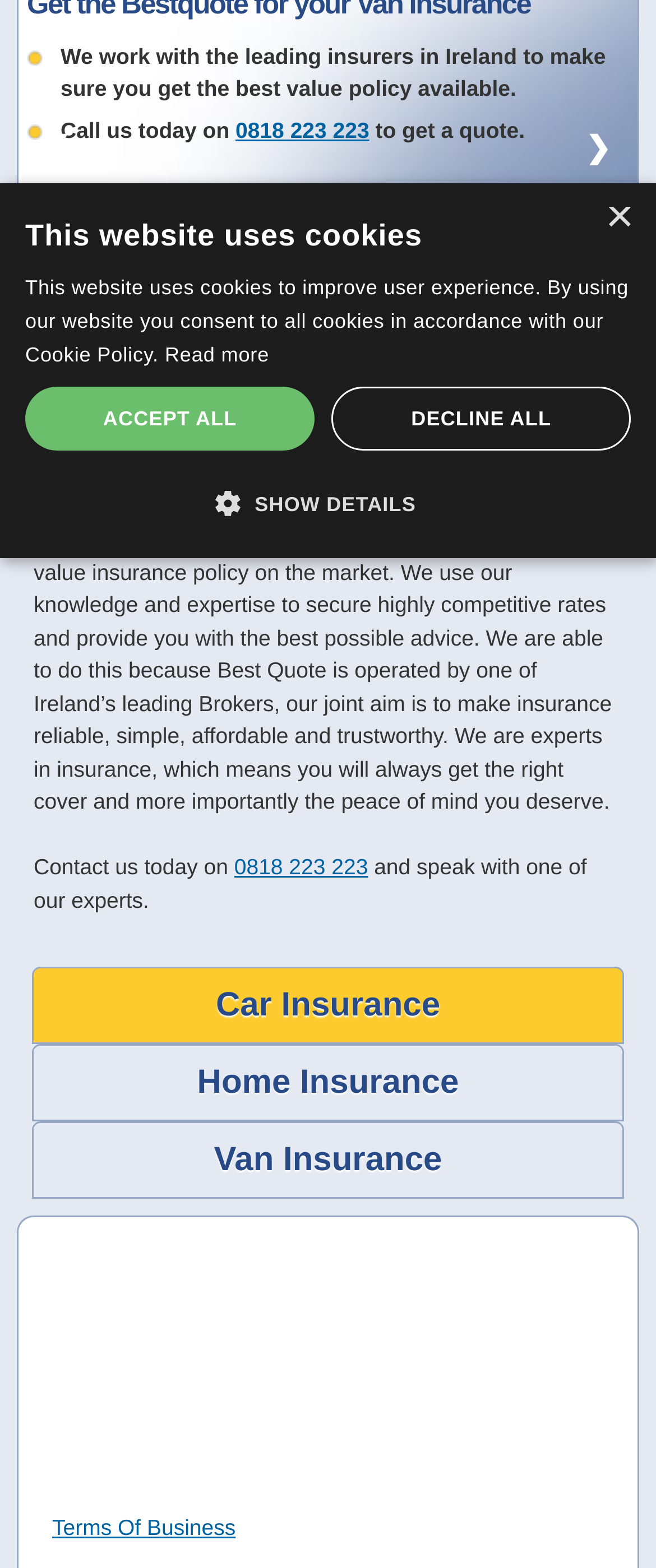Using the description "Functionality", locate and provide the bounding box of the UI element.

[0.27, 0.524, 0.492, 0.548]